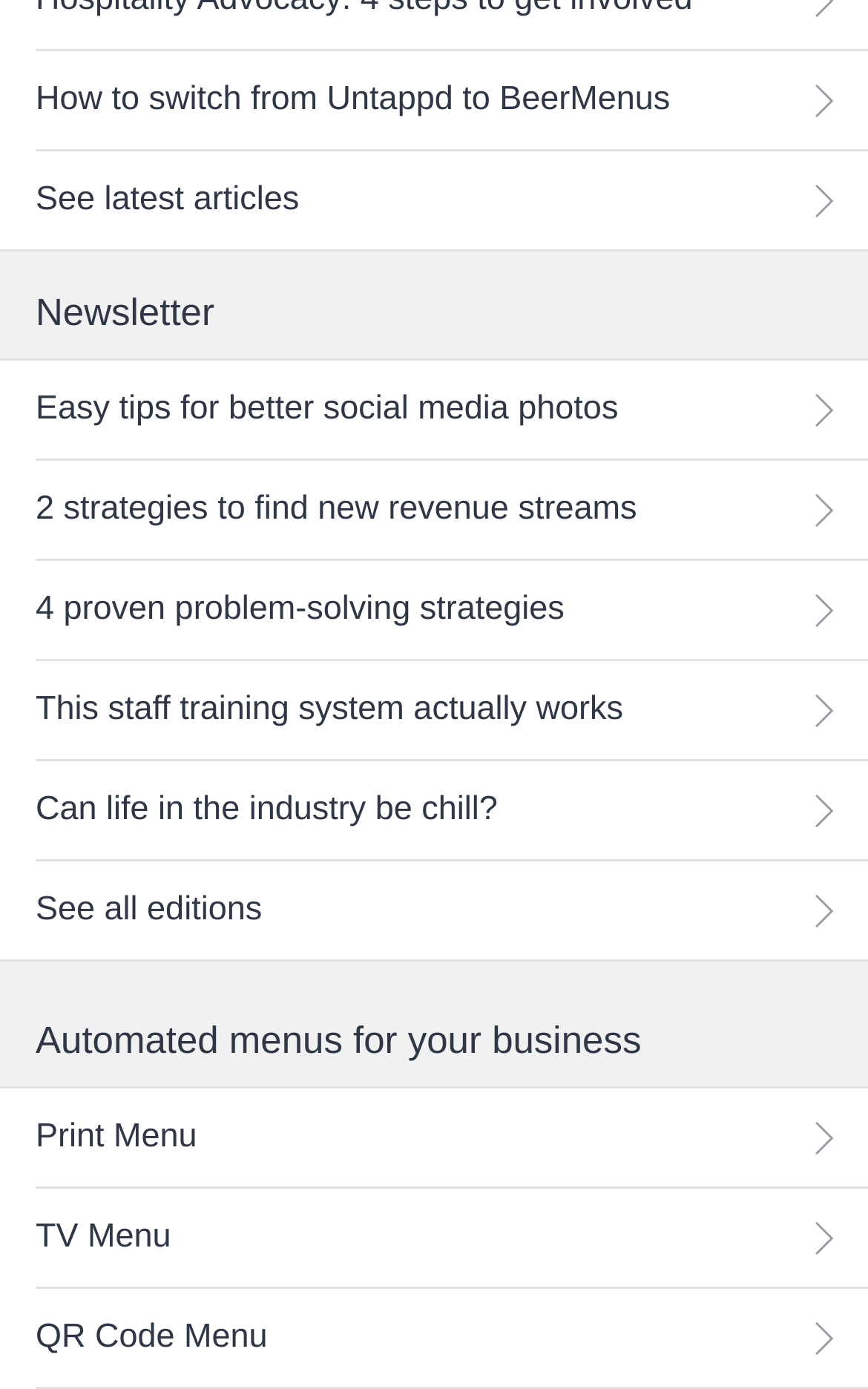Using the element description: "See latest articles", determine the bounding box coordinates for the specified UI element. The coordinates should be four float numbers between 0 and 1, [left, top, right, bottom].

[0.0, 0.11, 1.0, 0.18]